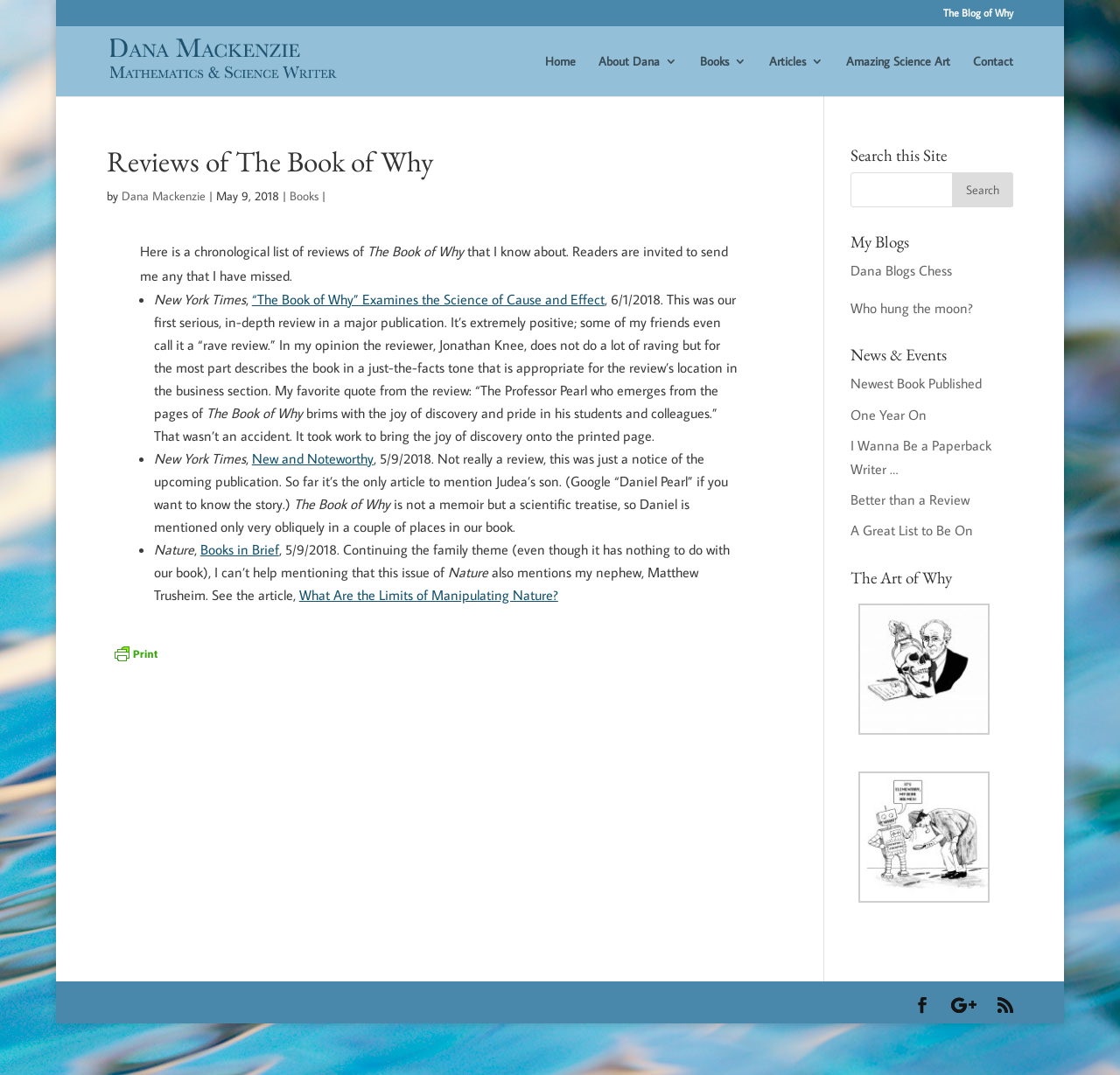Please find the bounding box coordinates for the clickable element needed to perform this instruction: "Search this site".

[0.759, 0.16, 0.905, 0.193]